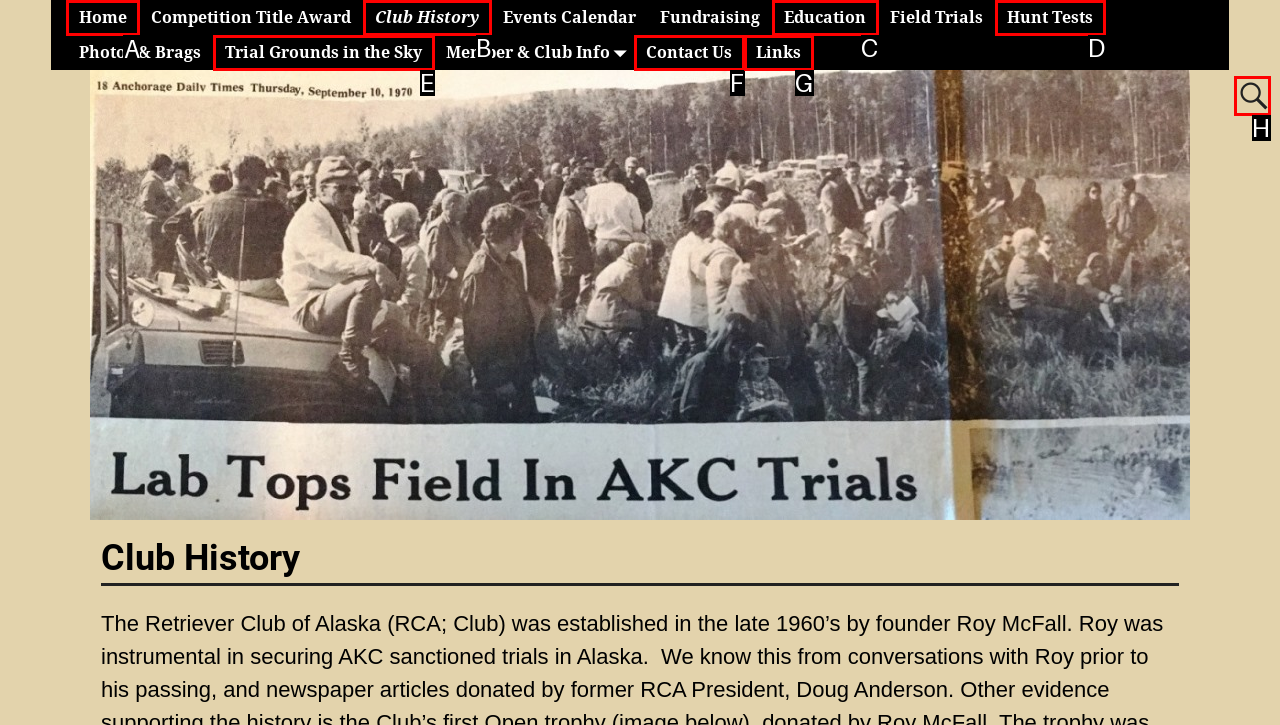Point out the HTML element I should click to achieve the following: go to home page Reply with the letter of the selected element.

A